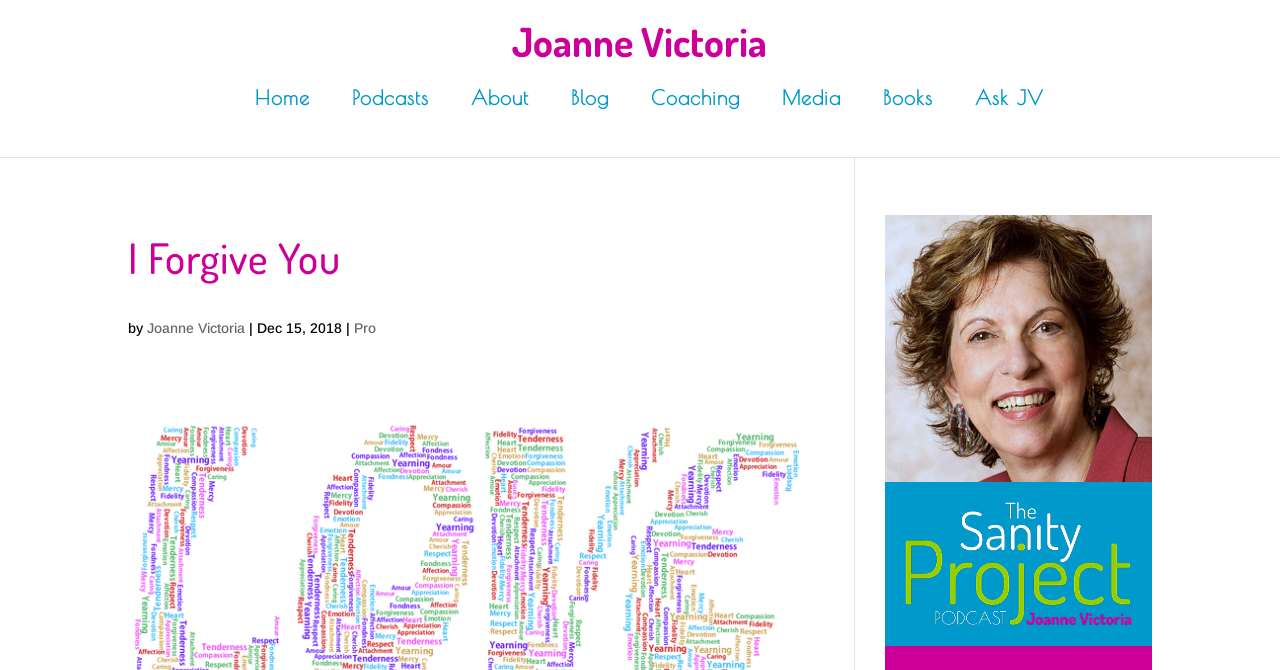Extract the heading text from the webpage.

I Forgive You